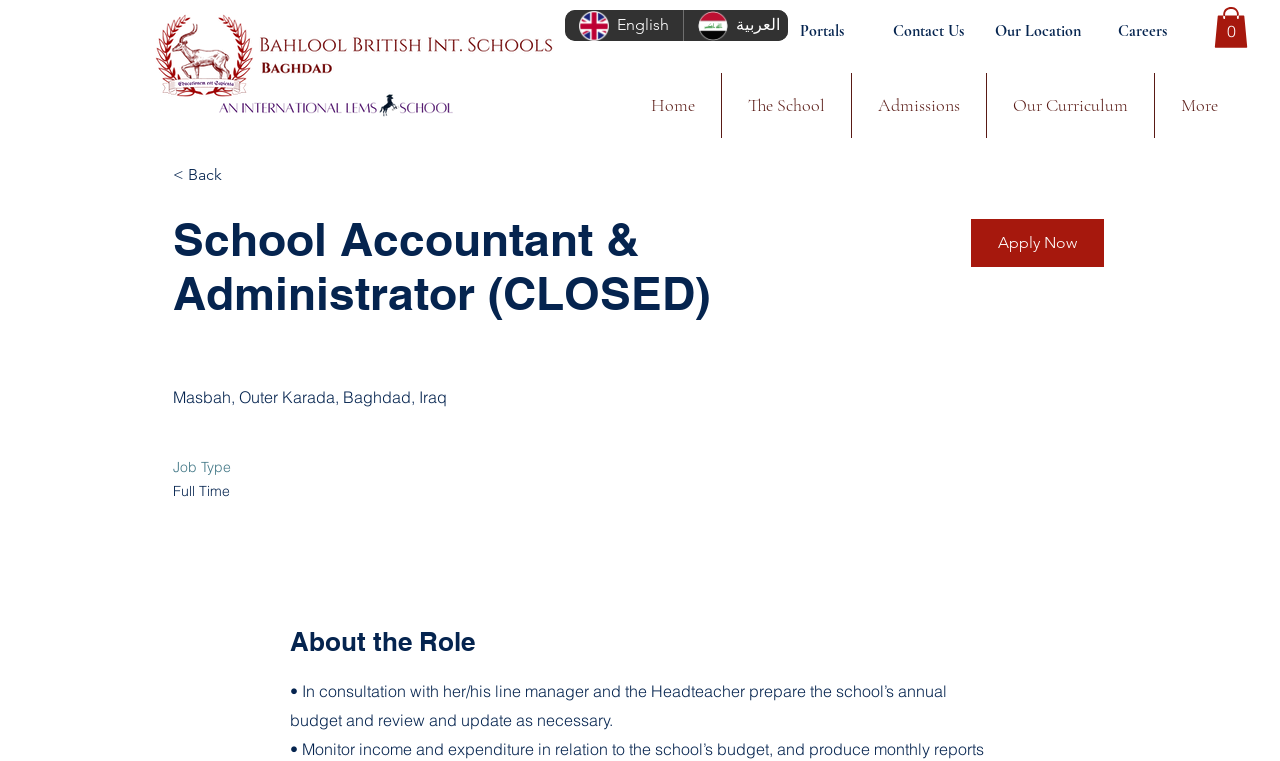Identify the bounding box coordinates of the specific part of the webpage to click to complete this instruction: "Apply Now".

[0.759, 0.288, 0.862, 0.351]